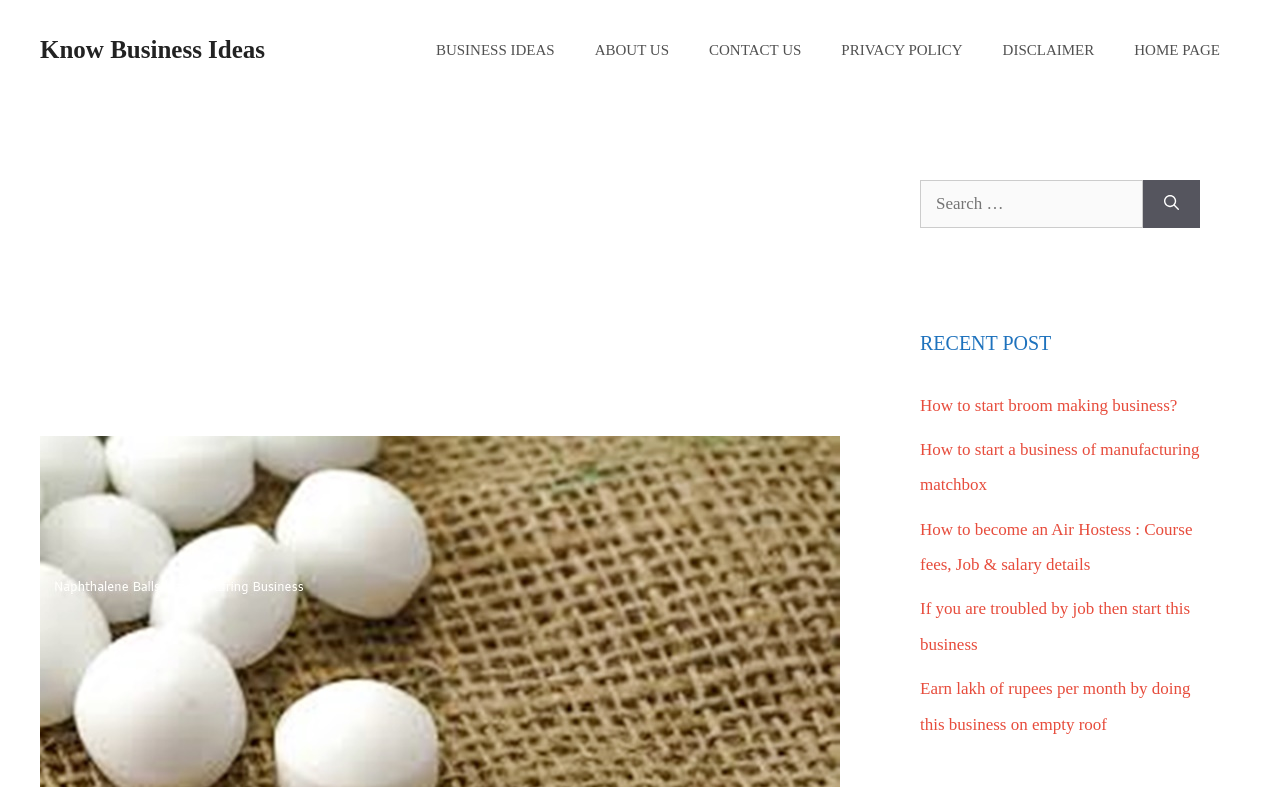Indicate the bounding box coordinates of the clickable region to achieve the following instruction: "Contact us."

[0.538, 0.025, 0.642, 0.102]